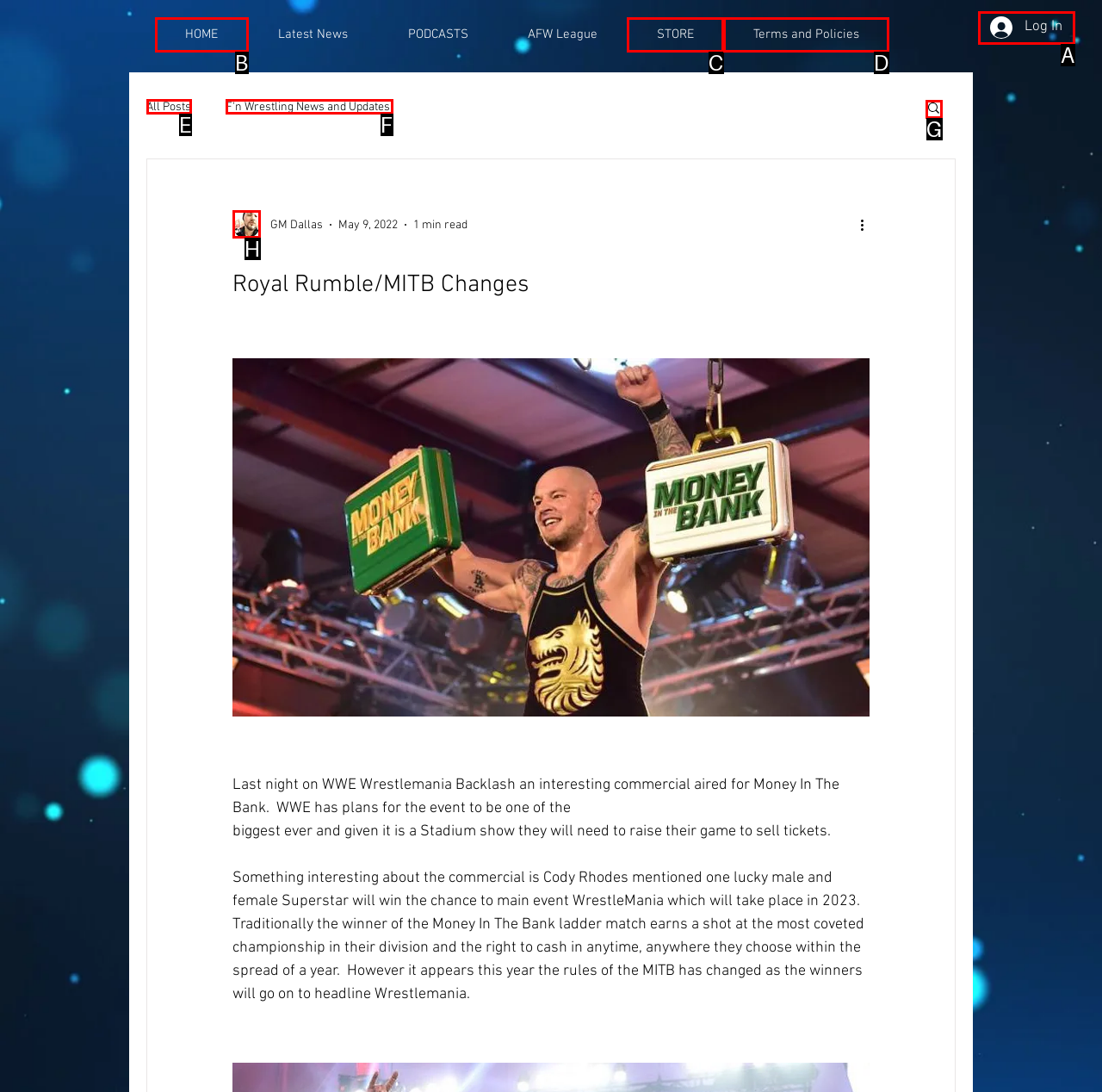For the task: View the writer's profile, specify the letter of the option that should be clicked. Answer with the letter only.

H